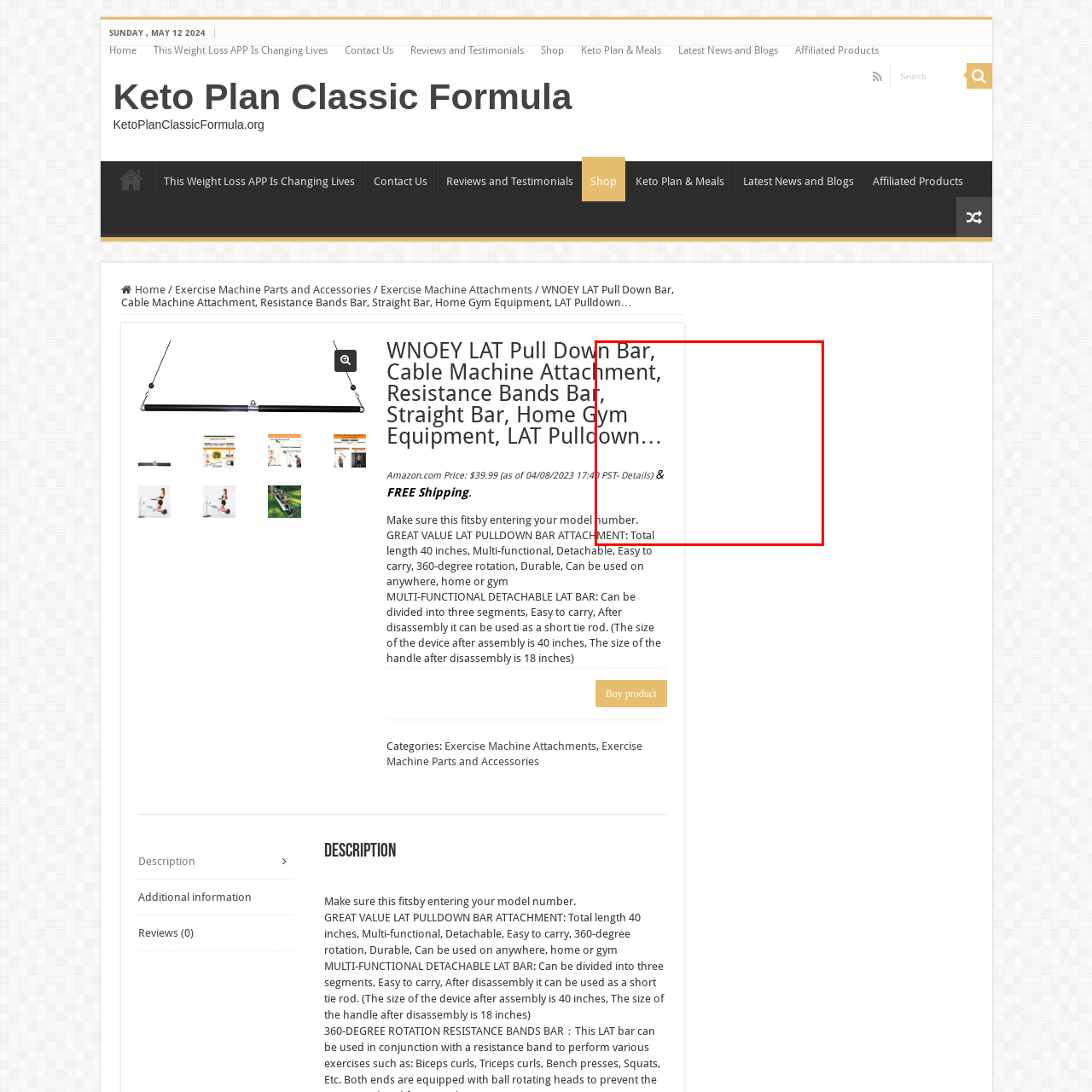Focus on the section marked by the red bounding box and reply with a single word or phrase: How many segments can the bar be subdivided into?

Three